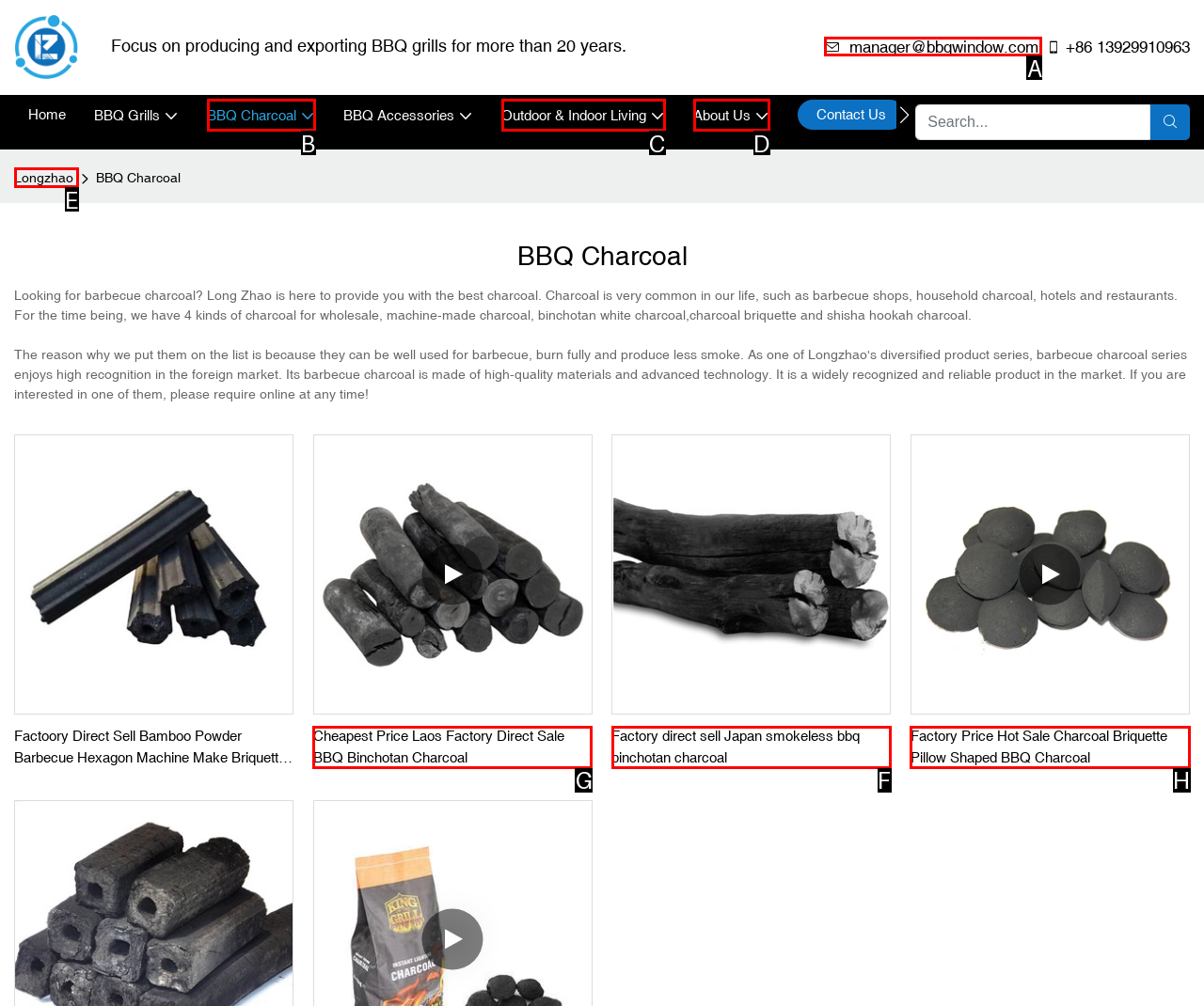Select the letter that corresponds to the description: Outdoor & Indoor Living. Provide your answer using the option's letter.

C